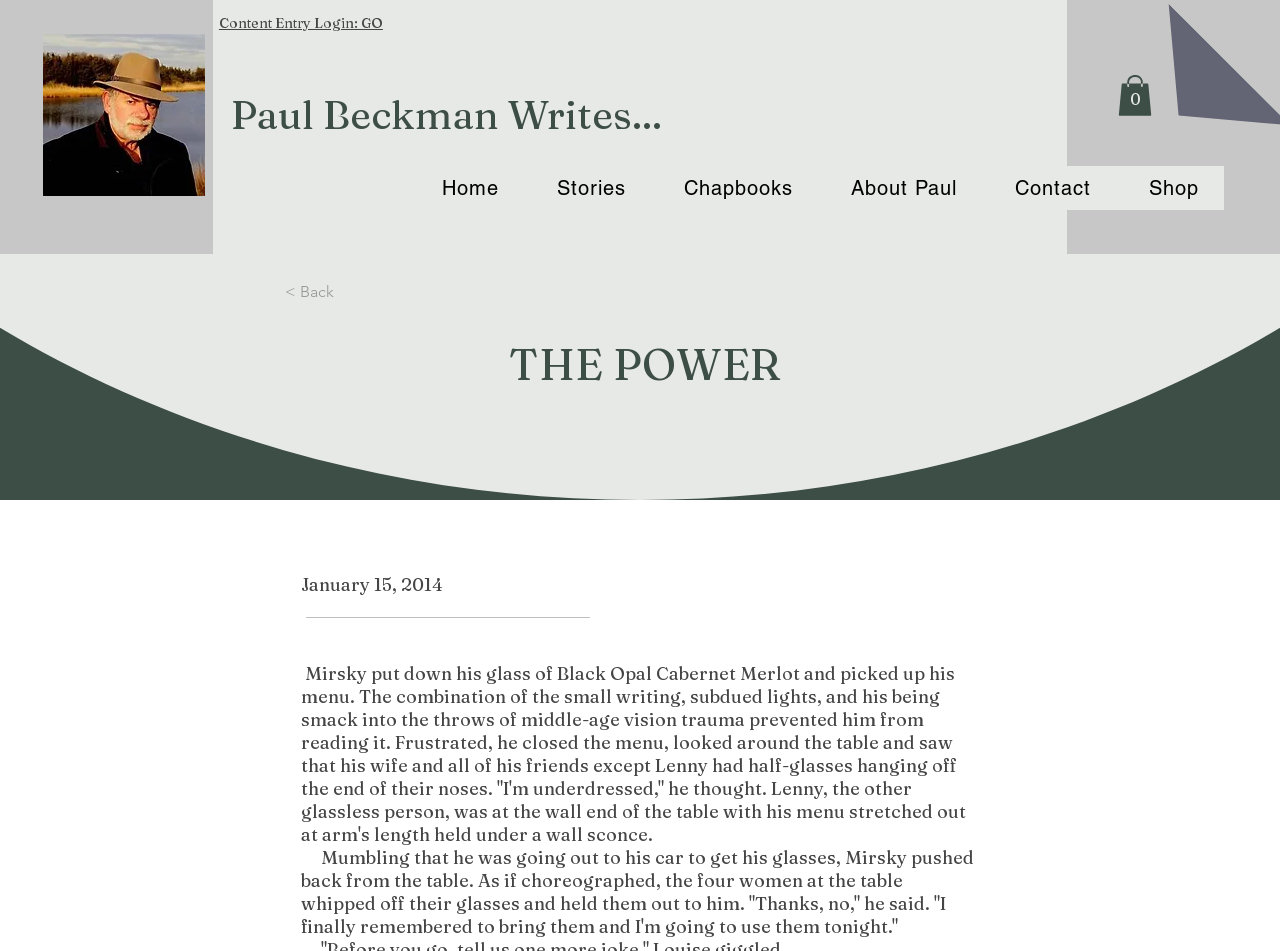Refer to the screenshot and answer the following question in detail:
How many items are in the cart?

The number of items in the cart is 0, which is indicated by the button 'Cart with 0 items'.